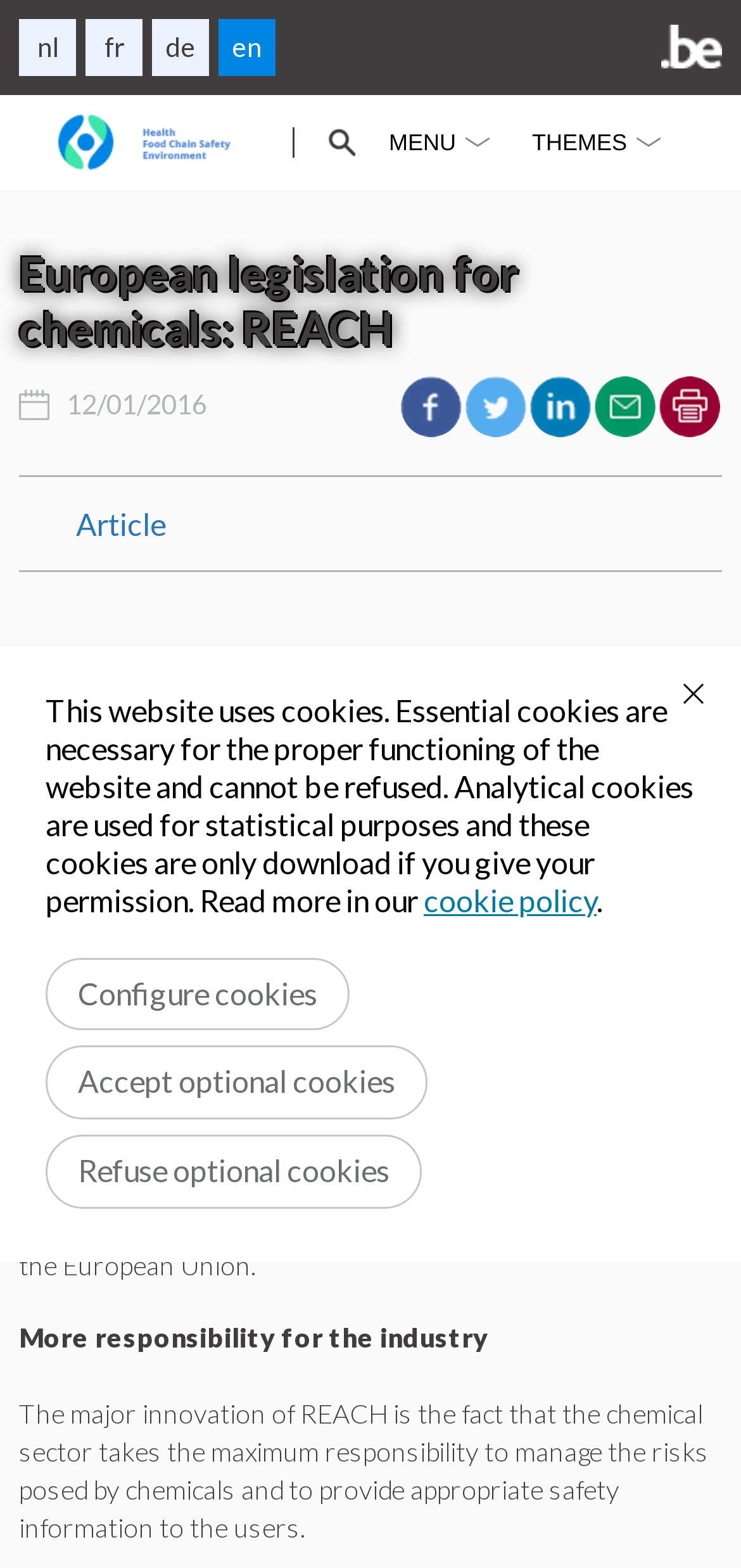Respond to the question with just a single word or phrase: 
What is the purpose of REACH?

Safer use of chemicals